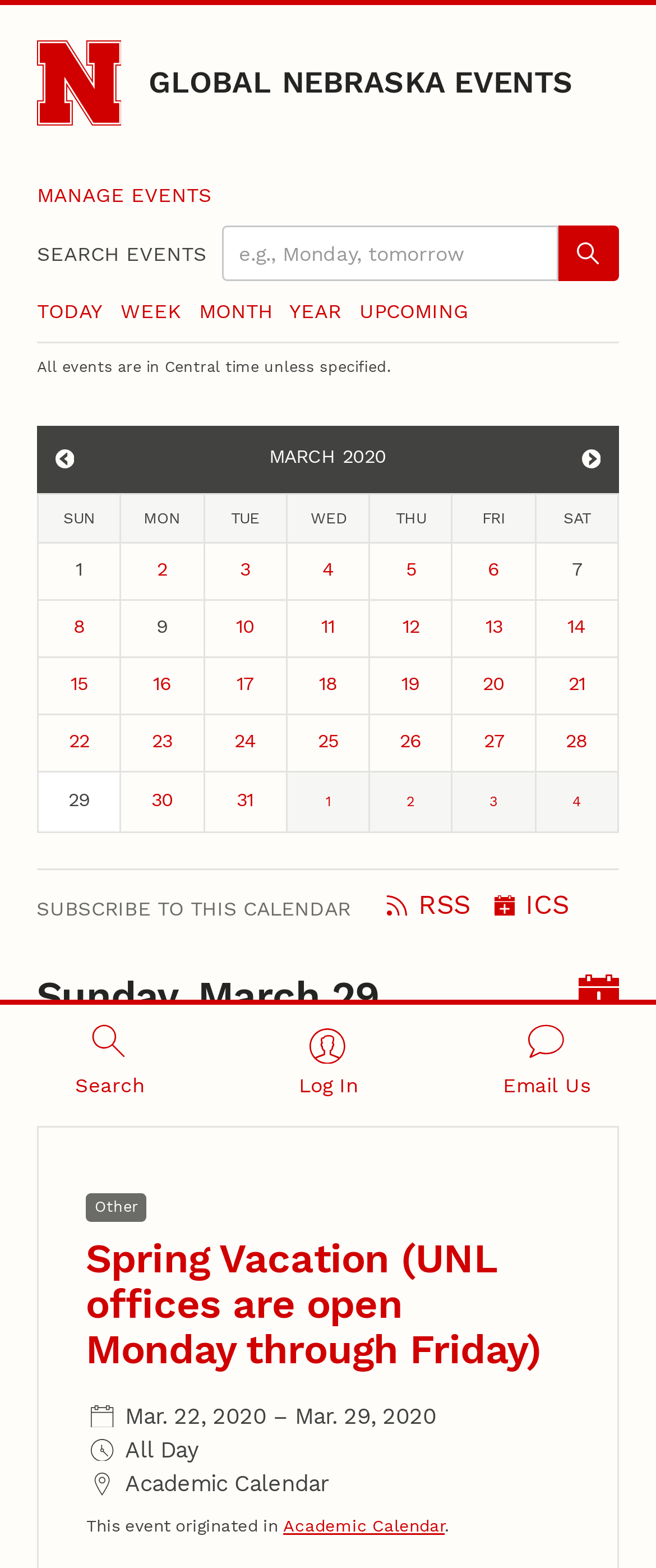Please answer the following question using a single word or phrase: 
What is the default view of the events calendar?

Month view